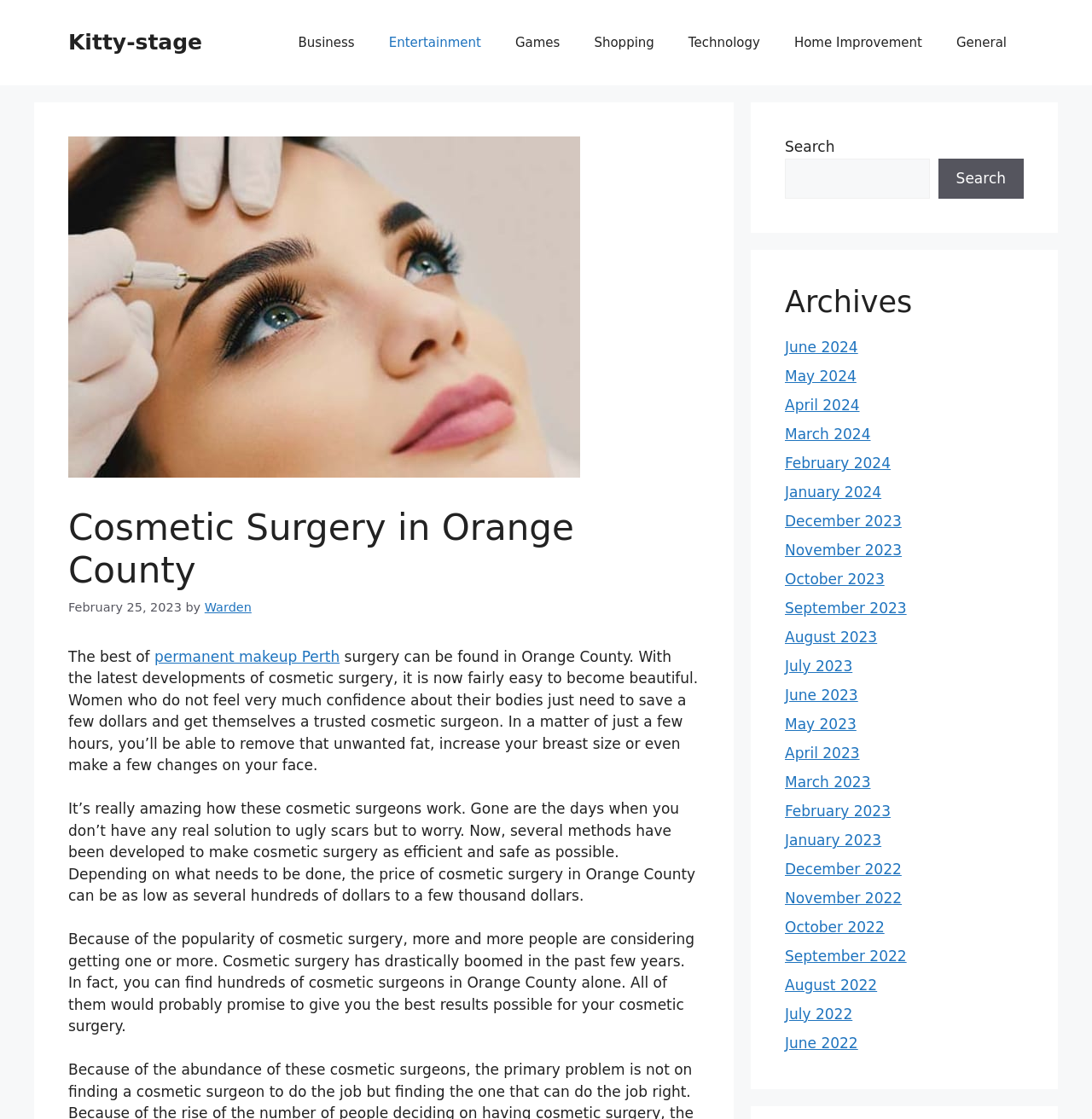Determine the main headline from the webpage and extract its text.

Cosmetic Surgery in Orange County